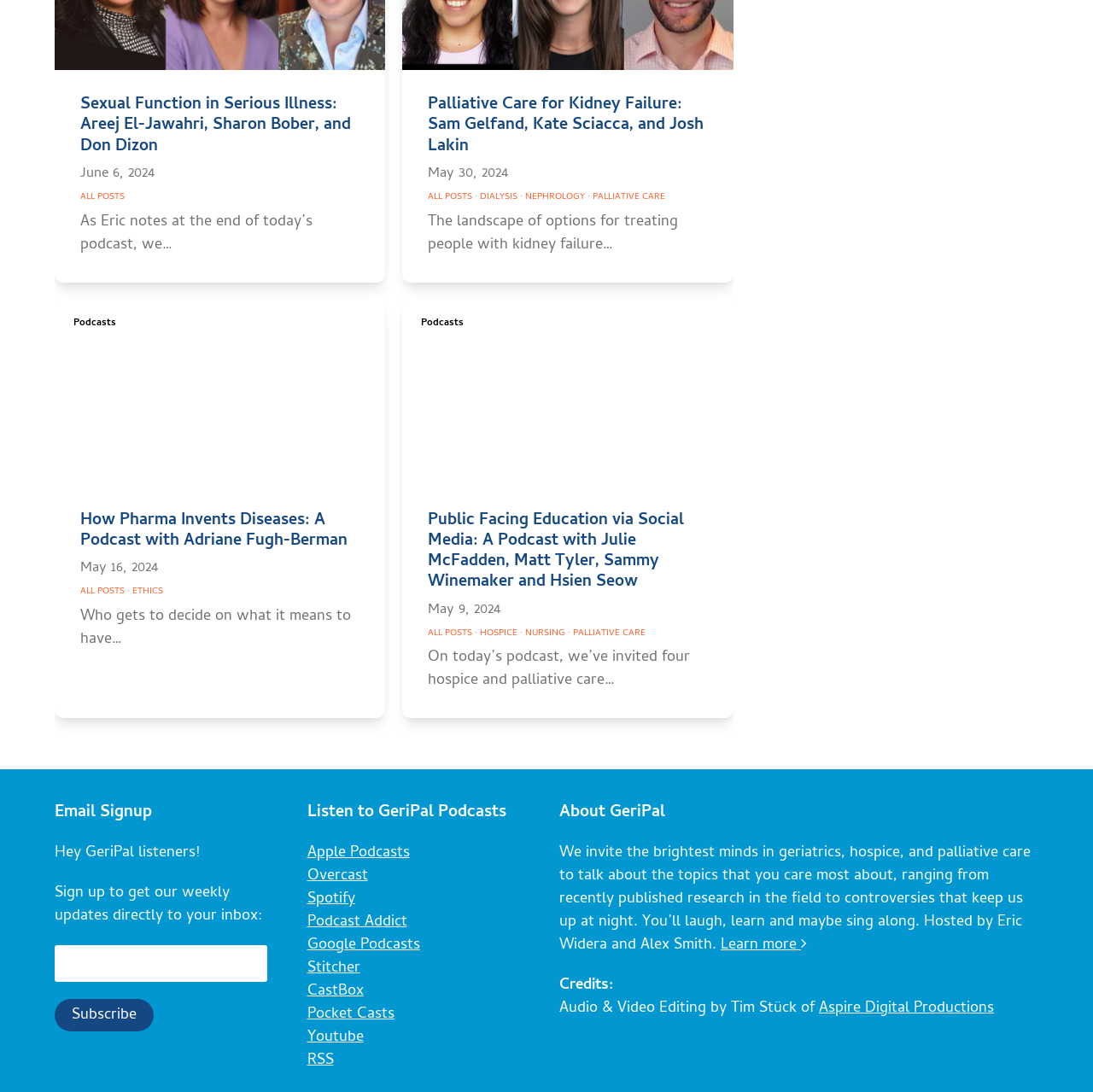Find the bounding box coordinates of the element's region that should be clicked in order to follow the given instruction: "Check out the latest post 'Sexual Function in Serious Illness'". The coordinates should consist of four float numbers between 0 and 1, i.e., [left, top, right, bottom].

[0.073, 0.085, 0.321, 0.147]